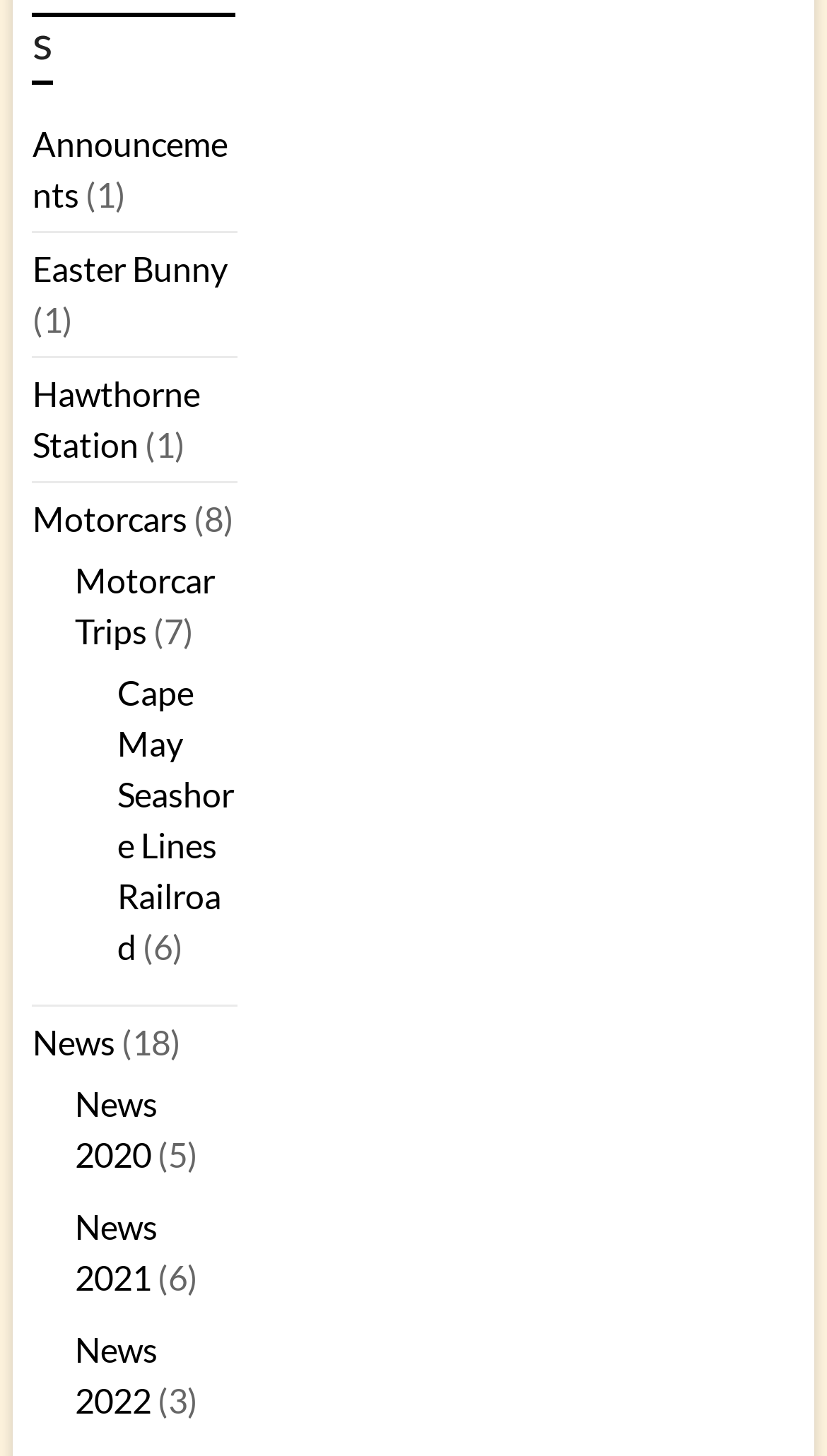Locate the coordinates of the bounding box for the clickable region that fulfills this instruction: "Click on Announcements".

[0.039, 0.085, 0.275, 0.148]